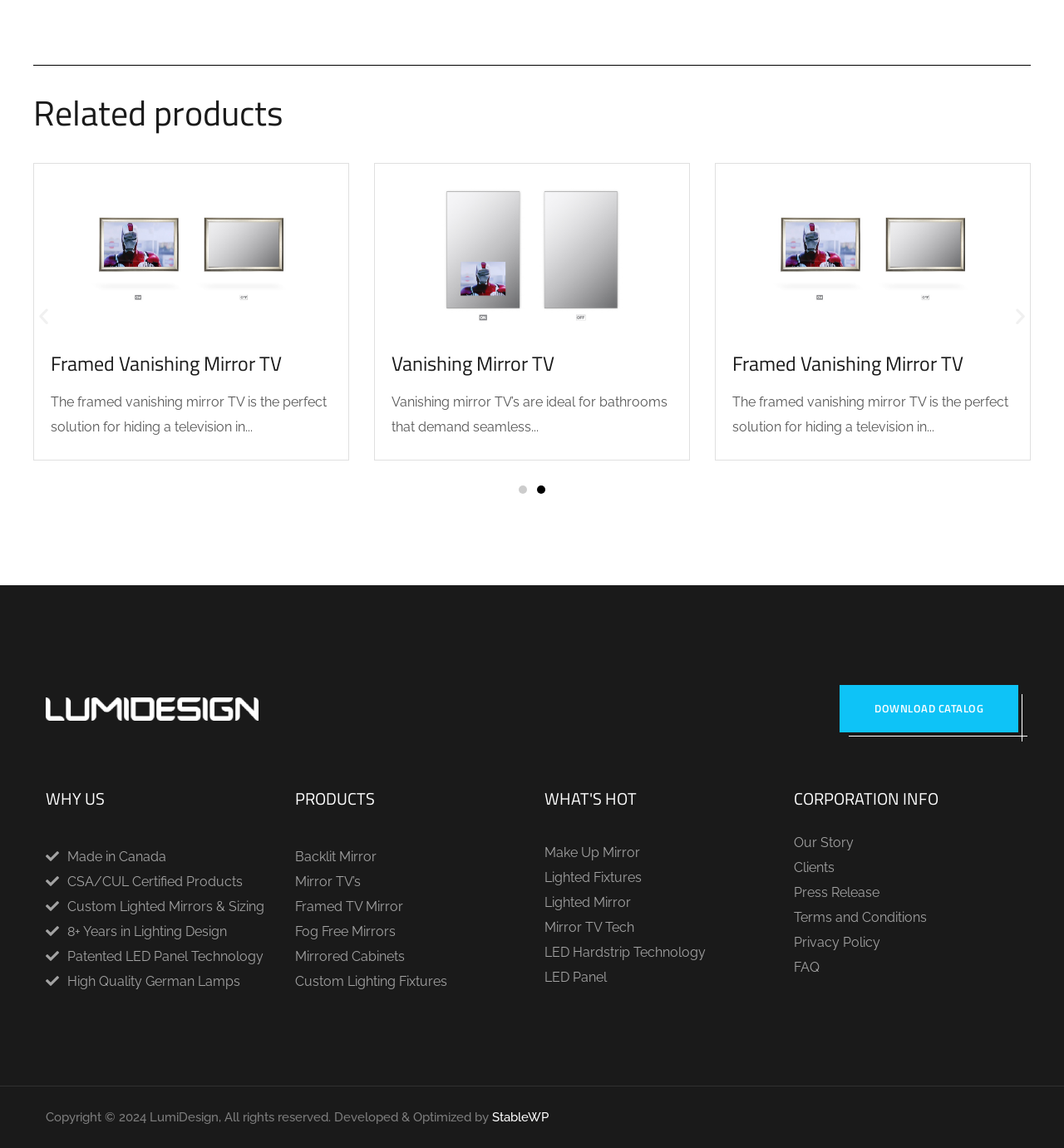Please identify the bounding box coordinates of the region to click in order to complete the given instruction: "Explore Backlit Mirror products". The coordinates should be four float numbers between 0 and 1, i.e., [left, top, right, bottom].

[0.277, 0.739, 0.354, 0.753]